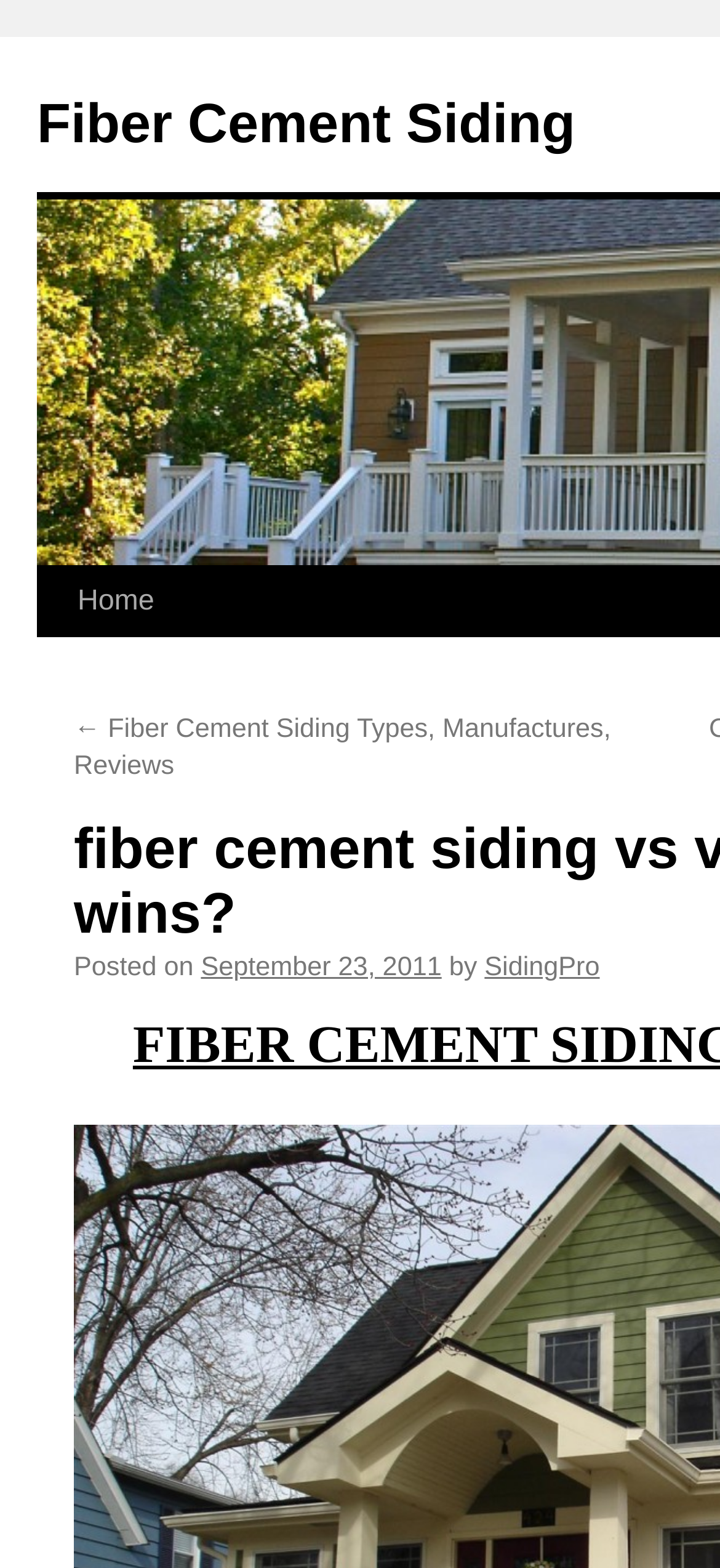Reply to the question with a single word or phrase:
Who is the author of the current article?

SidingPro